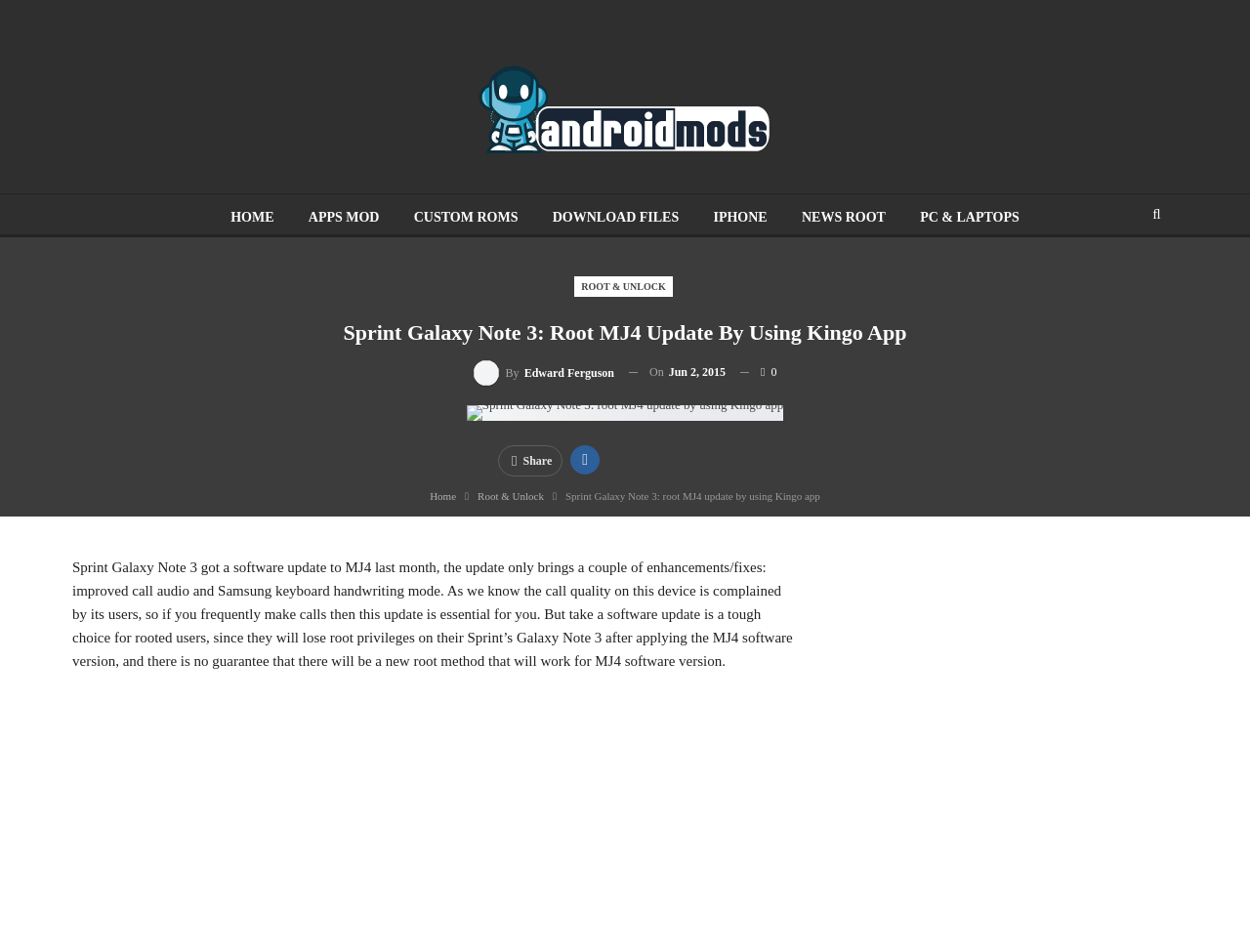Present a detailed account of what is displayed on the webpage.

The webpage is about a software update for the Sprint Galaxy Note 3, specifically the MJ4 update. At the top, there is a navigation menu with links to various sections, including "HOME", "APPS MOD", "CUSTOM ROMS", and more. Below the navigation menu, there is a heading that reads "Sprint Galaxy Note 3: Root MJ4 Update By Using Kingo App".

To the right of the heading, there is a link to the publisher's page, accompanied by a small image. Below the heading, there is a link to the article "Sprint Galaxy Note 3: root MJ4 update by using Kingo app", which is accompanied by a small image.

The main content of the webpage is a block of text that describes the software update, its benefits, and the implications for rooted users. The text is divided into paragraphs and includes a few links to other articles.

Below the main content, there is a section with links to other news articles, each with a title, a brief description, and a timestamp. There are five news articles in total, with topics ranging from enterprise content management to cryptocurrency trading.

Throughout the webpage, there are various links and buttons, including a "Share" button and links to social media platforms. The overall layout is organized, with clear headings and concise text.